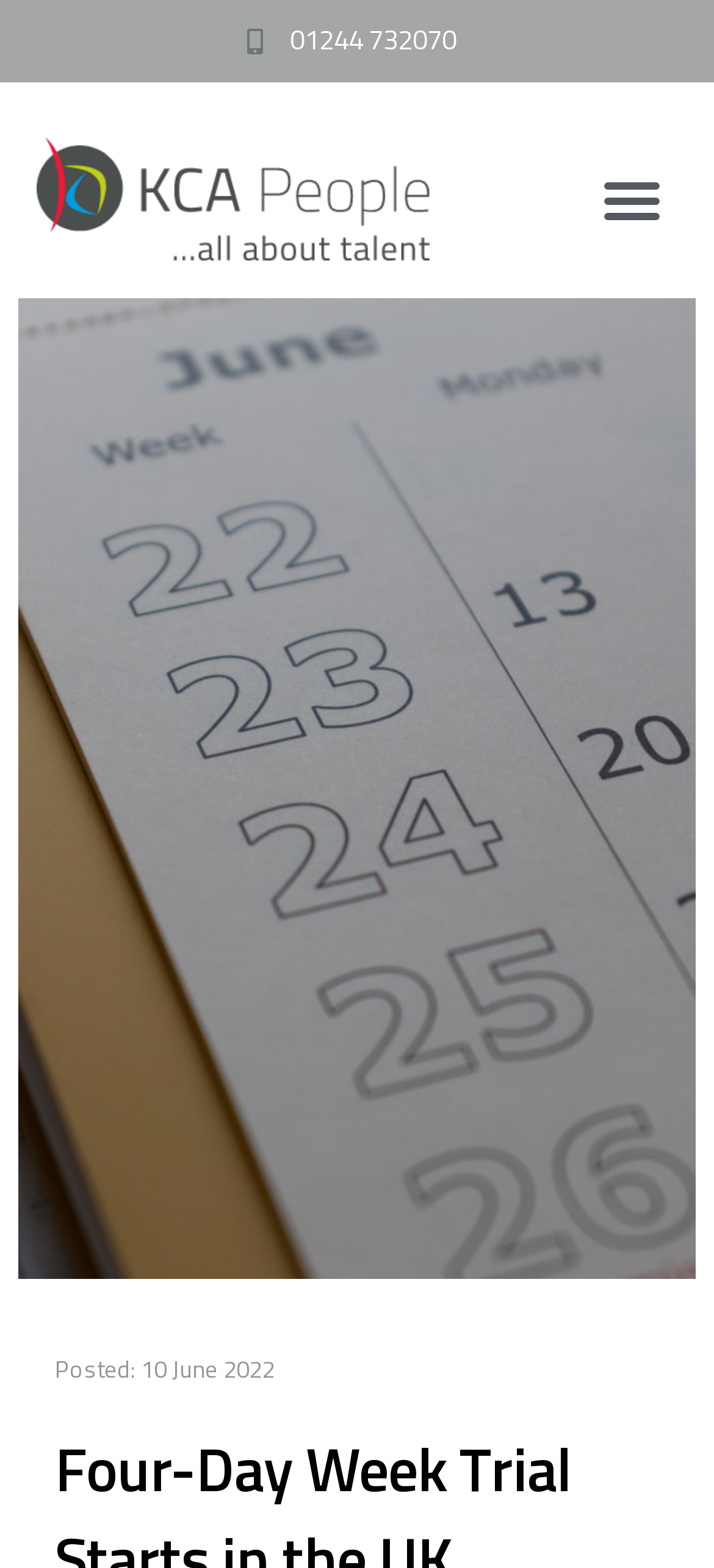Find and generate the main title of the webpage.

Four-Day Week Trial Starts in the UK